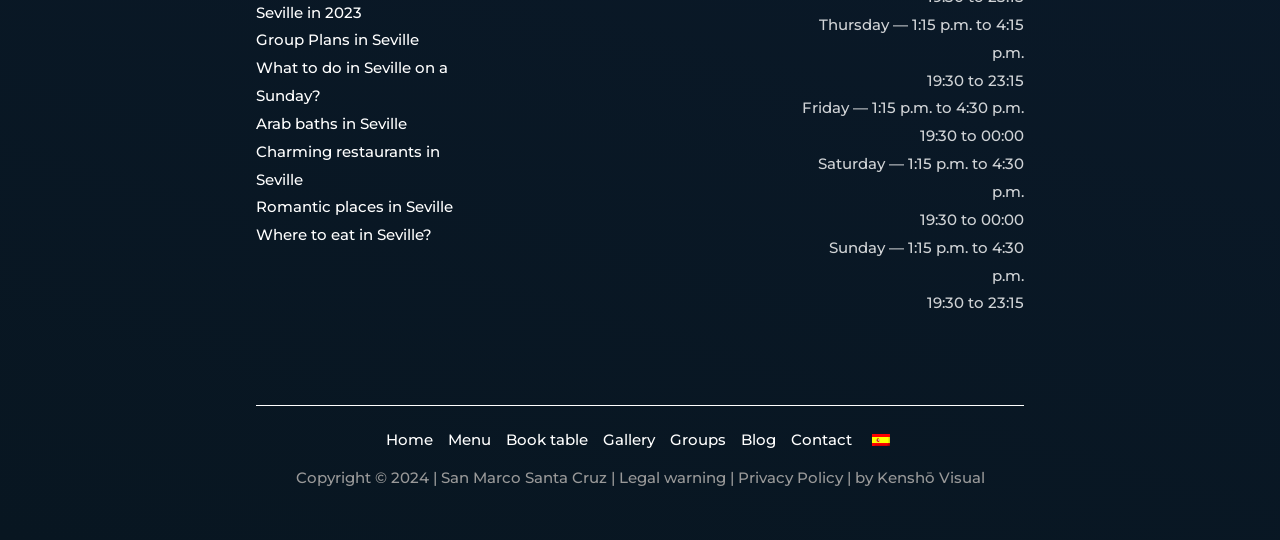Respond with a single word or short phrase to the following question: 
What is the theme of the links on the left?

Seville